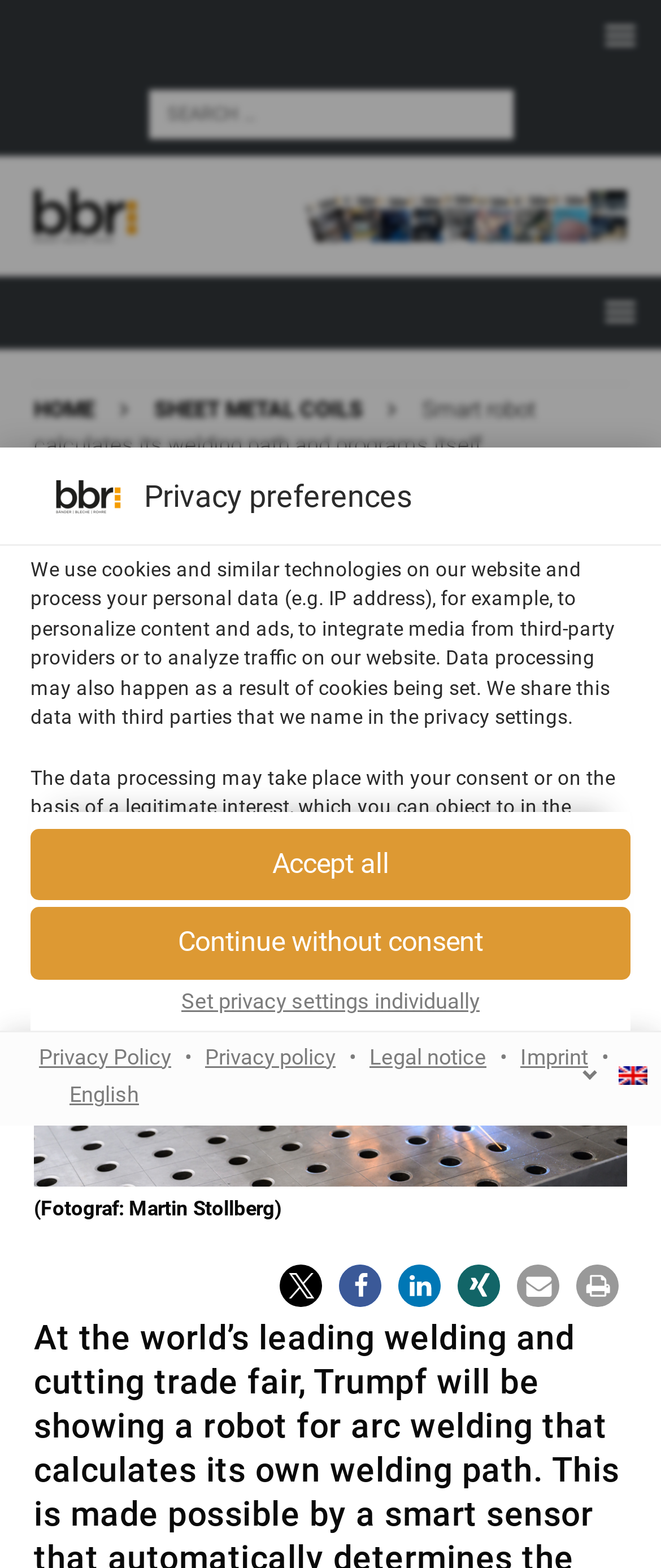Provide a thorough description of the webpage's content and layout.

The webpage appears to be a trade fair website, specifically showcasing Trumpf's products, with a focus on a smart robot that calculates its own welding path. 

At the top of the page, there is a dialog box for privacy preferences, which takes up most of the screen. This dialog box contains a heading, "Privacy preferences", and several paragraphs of text explaining how the website uses cookies and similar technologies to process personal data. There are also links to the privacy policy and options to accept or decline consent for data processing.

Below the privacy dialog box, there are several links, including "Privacy Policy", "Legal notice", and "Imprint", which are likely located at the bottom of the page. 

On the top right side of the page, there is a combobox for selecting the language, currently set to "English".